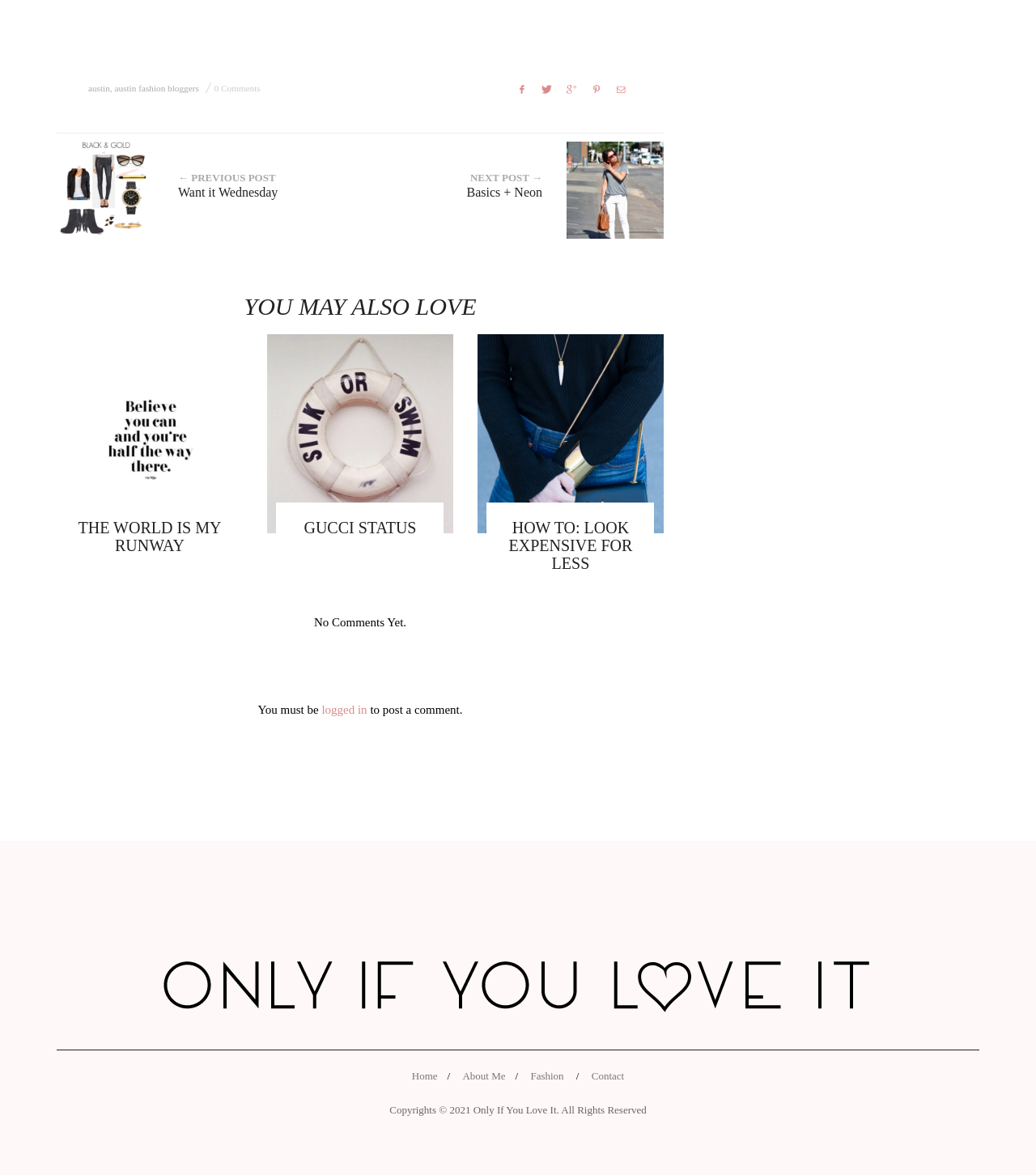Please locate the bounding box coordinates for the element that should be clicked to achieve the following instruction: "Read the 'YOU MAY ALSO LOVE' section". Ensure the coordinates are given as four float numbers between 0 and 1, i.e., [left, top, right, bottom].

[0.055, 0.244, 0.641, 0.277]